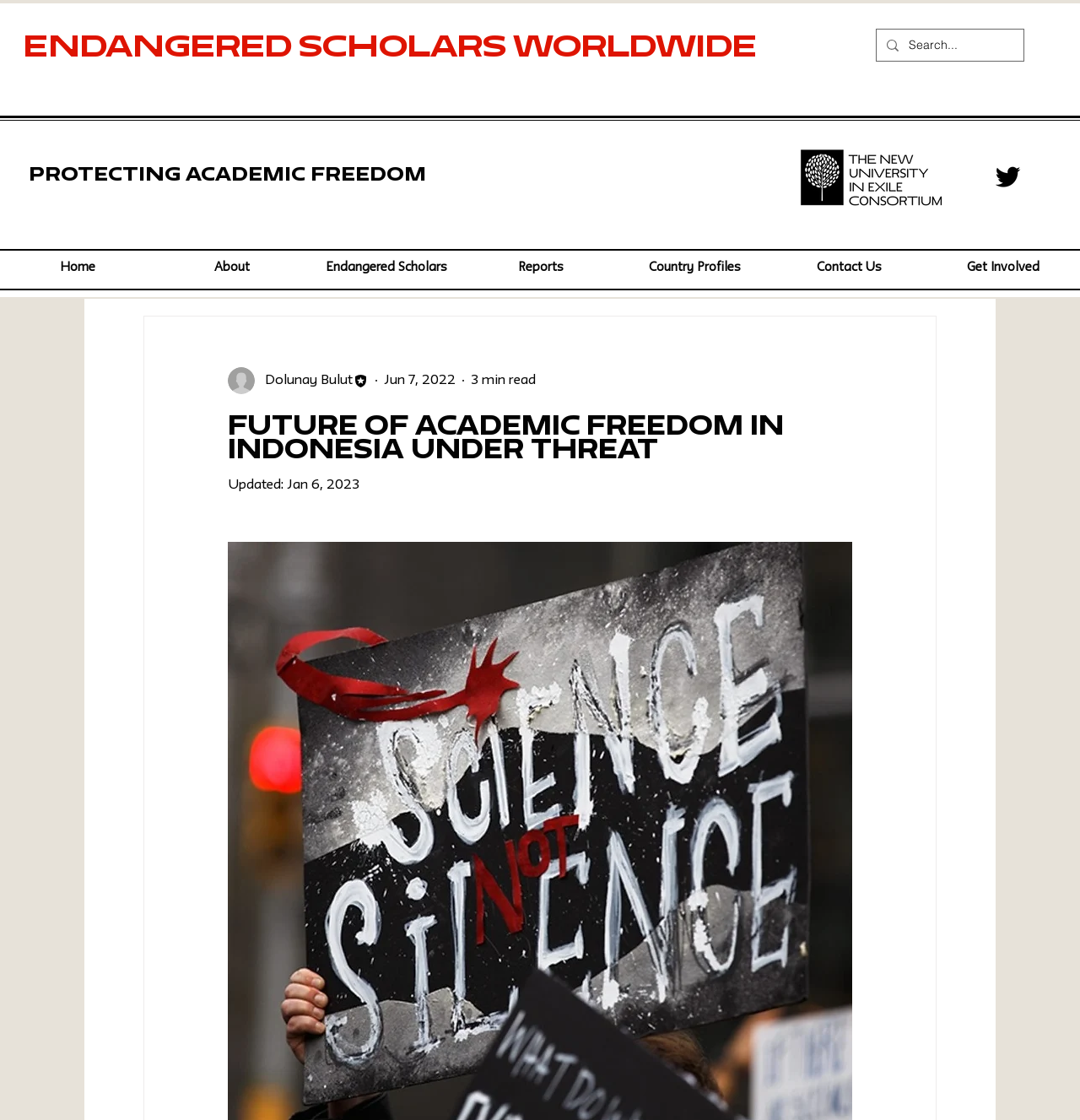Determine the bounding box coordinates of the clickable area required to perform the following instruction: "Read the report on academic freedom". The coordinates should be represented as four float numbers between 0 and 1: [left, top, right, bottom].

[0.429, 0.23, 0.572, 0.249]